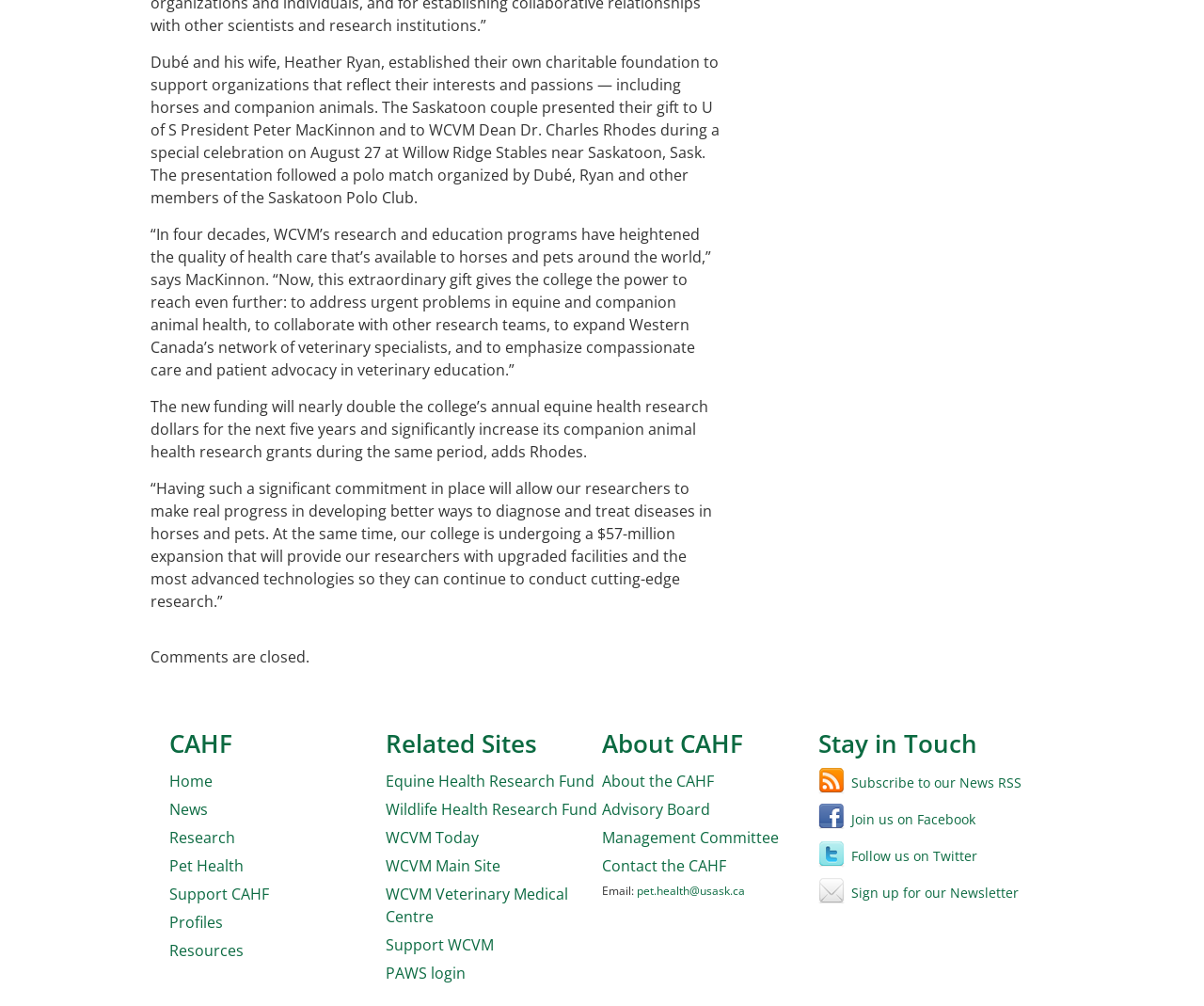Using the information in the image, could you please answer the following question in detail:
What is the purpose of the gift presented to U of S President?

The text states that the gift will 'address urgent problems in equine and companion animal health, to collaborate with other research teams, to expand Western Canada’s network of veterinary specialists, and to emphasize compassionate care and patient advocacy in veterinary education.' This implies that the purpose of the gift is to support research in equine and companion animal health.